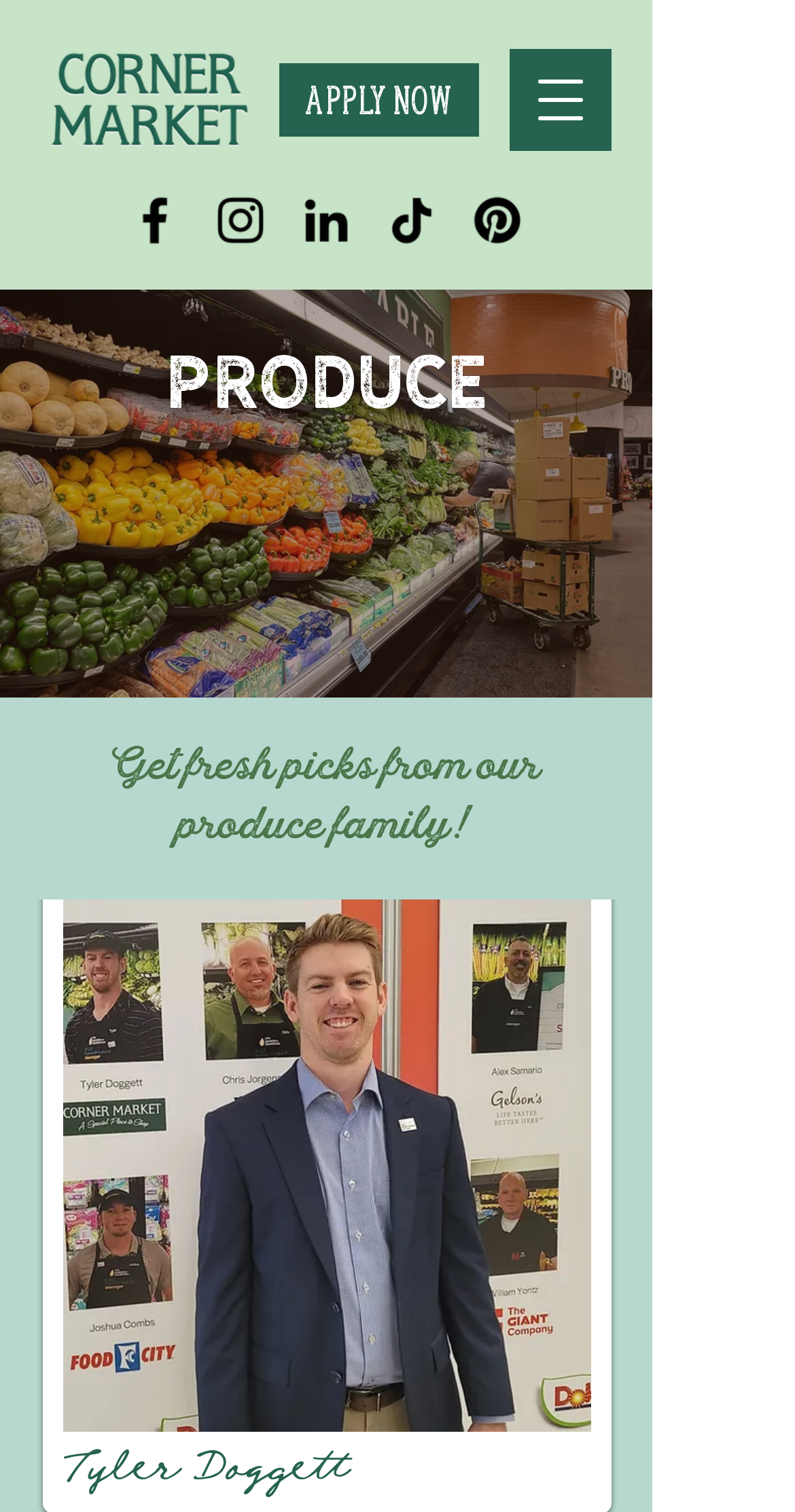Please give a one-word or short phrase response to the following question: 
What is the name of the person in the image?

Tyler Doggett